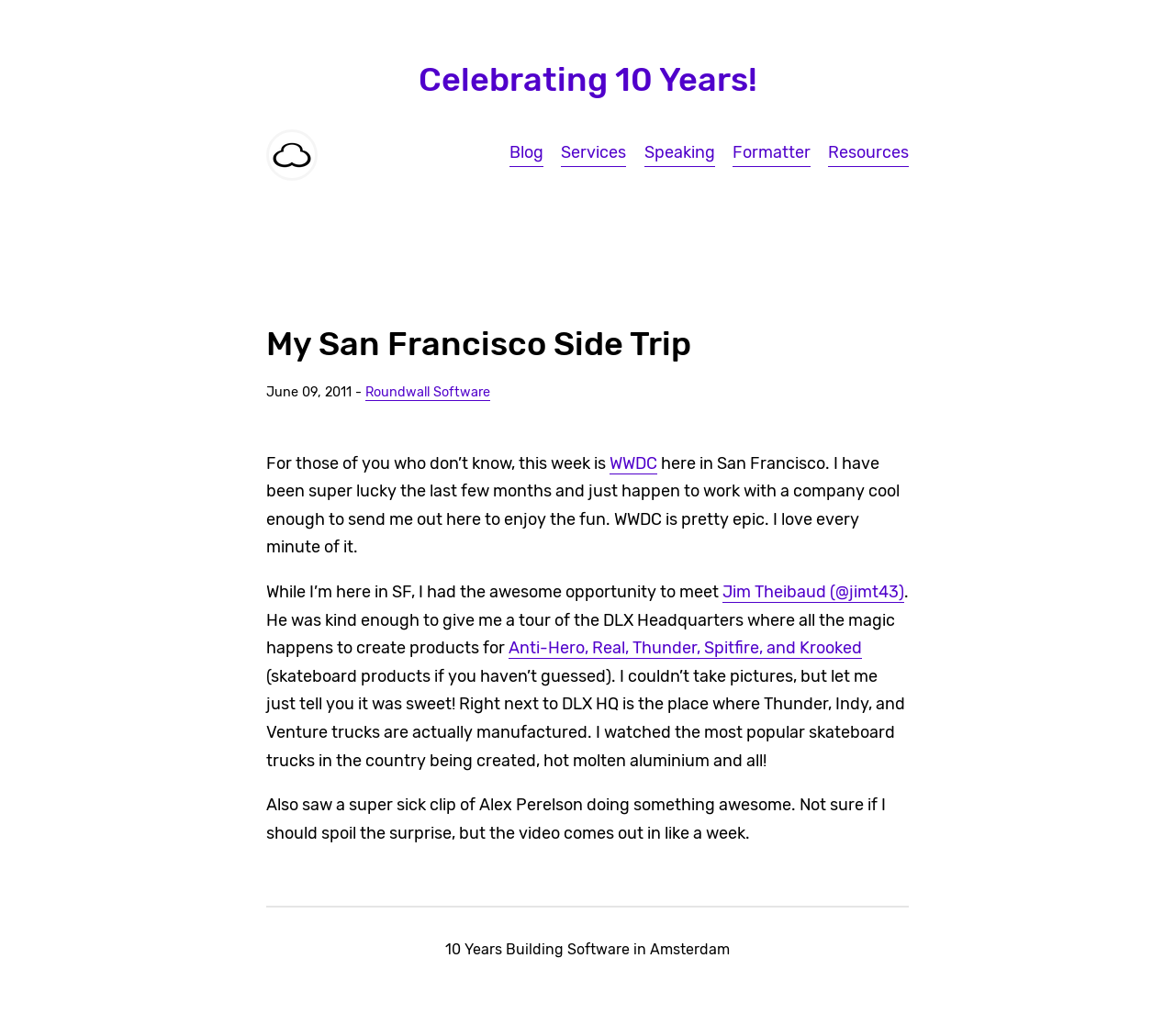Detail the features and information presented on the webpage.

This webpage is about a personal blog post titled "My San Francisco Side Trip". At the top, there is a heading that reads "Celebrating 10 Years!" followed by a profile picture and a navigation menu with links to "Blog", "Services", "Speaking", "Formatter", and "Resources". 

Below the navigation menu, the main content of the blog post begins. The title "My San Francisco Side Trip" is repeated as a heading, followed by the date "June 09, 2011" and a link to "Roundwall Software". The blog post then describes the author's experience attending WWDC (World Wide Developers Conference) in San Francisco, mentioning how epic the event is. 

The author also shares their opportunity to meet Jim Theibaud and visit the DLX Headquarters, where they got a tour of the facility and saw the manufacturing process of skateboard products. The text continues to describe the author's excitement and experience, including watching a video clip of Alex Perelson doing a impressive stunt. 

At the bottom of the page, there is a horizontal separator, followed by a final text section that reads "10 Years Building Software in Amsterdam".